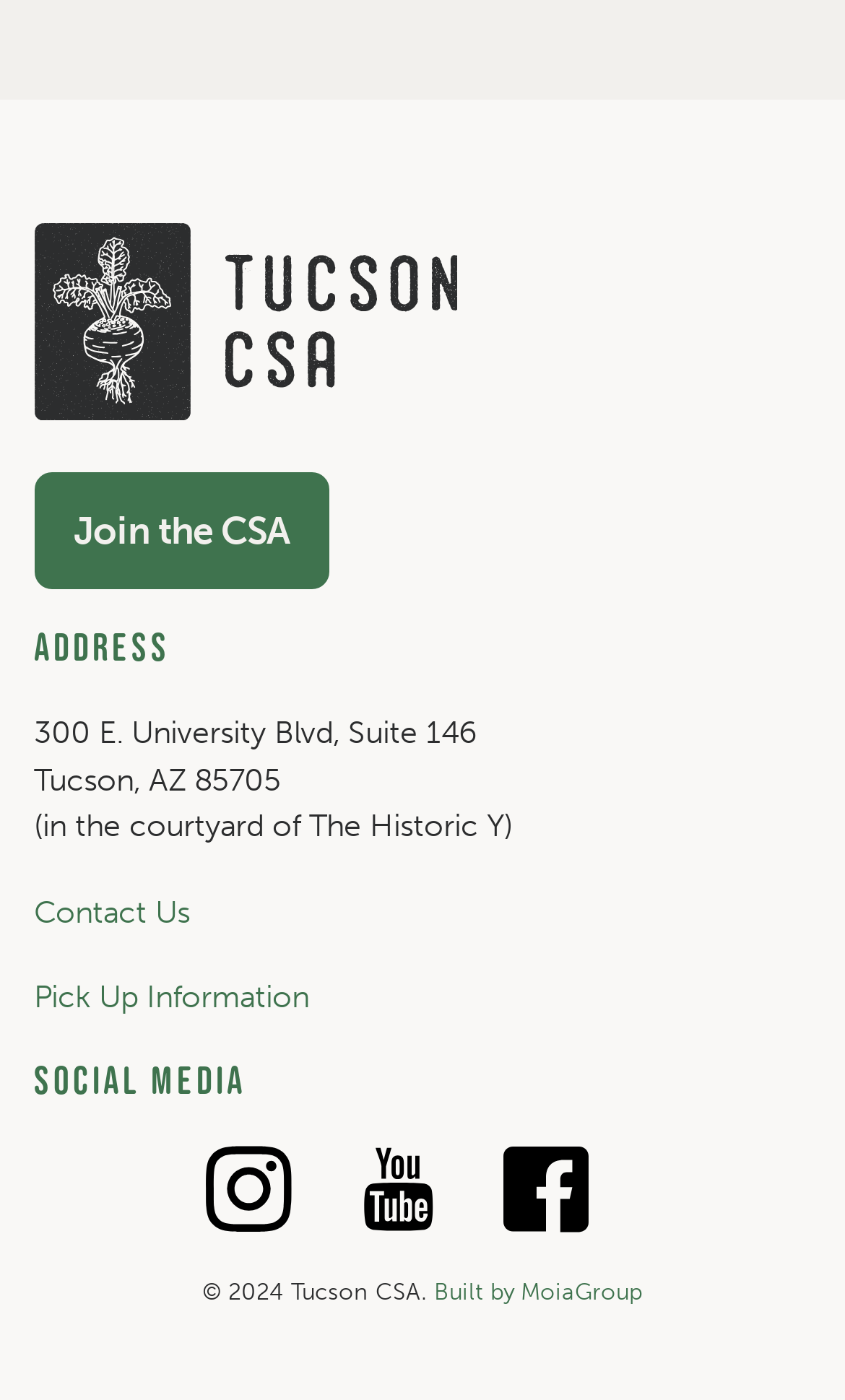Please locate the bounding box coordinates of the region I need to click to follow this instruction: "Contact Us".

[0.04, 0.637, 0.225, 0.665]